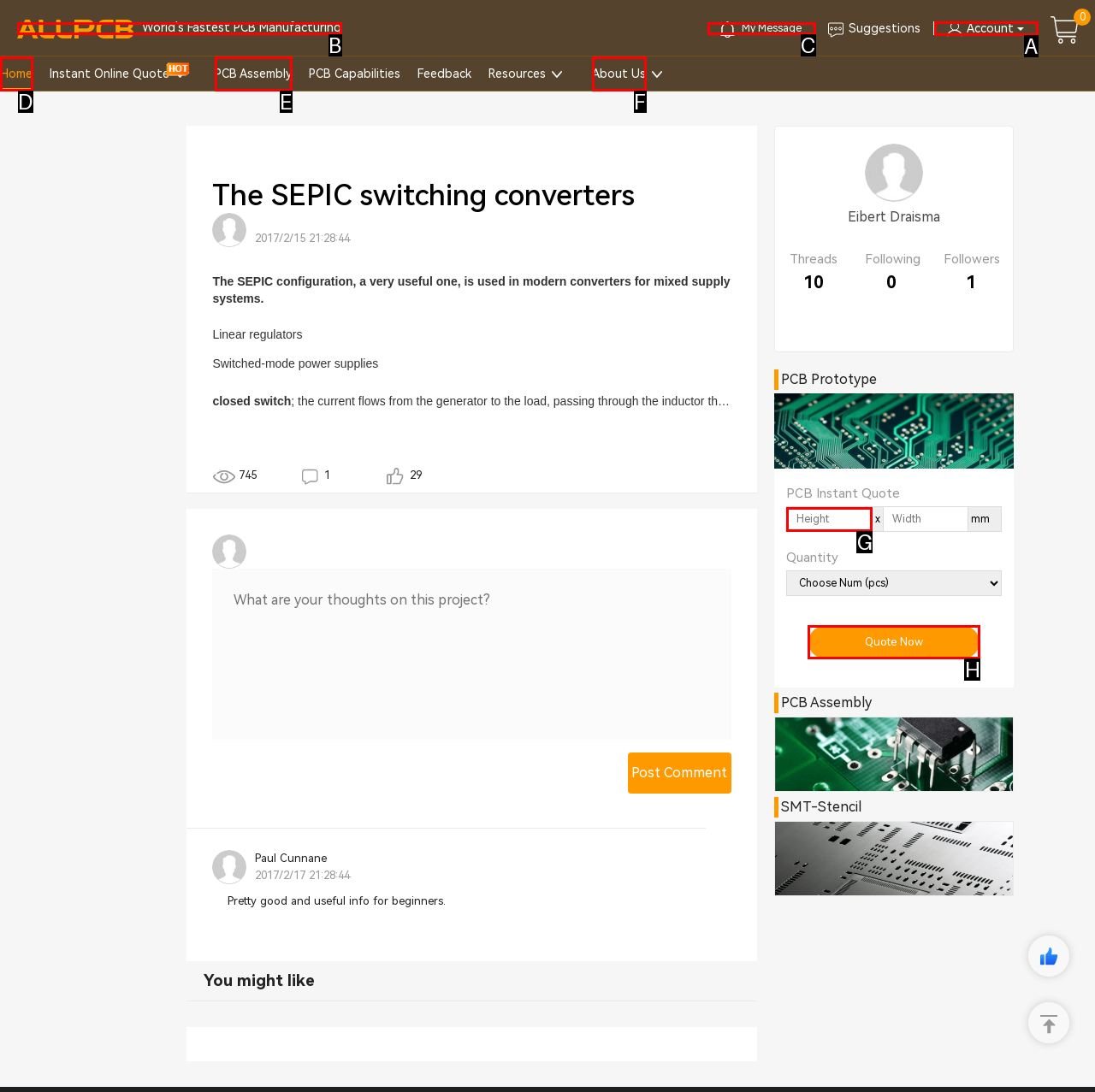Find the HTML element to click in order to complete this task: Click on the 'Quote Now' button
Answer with the letter of the correct option.

H